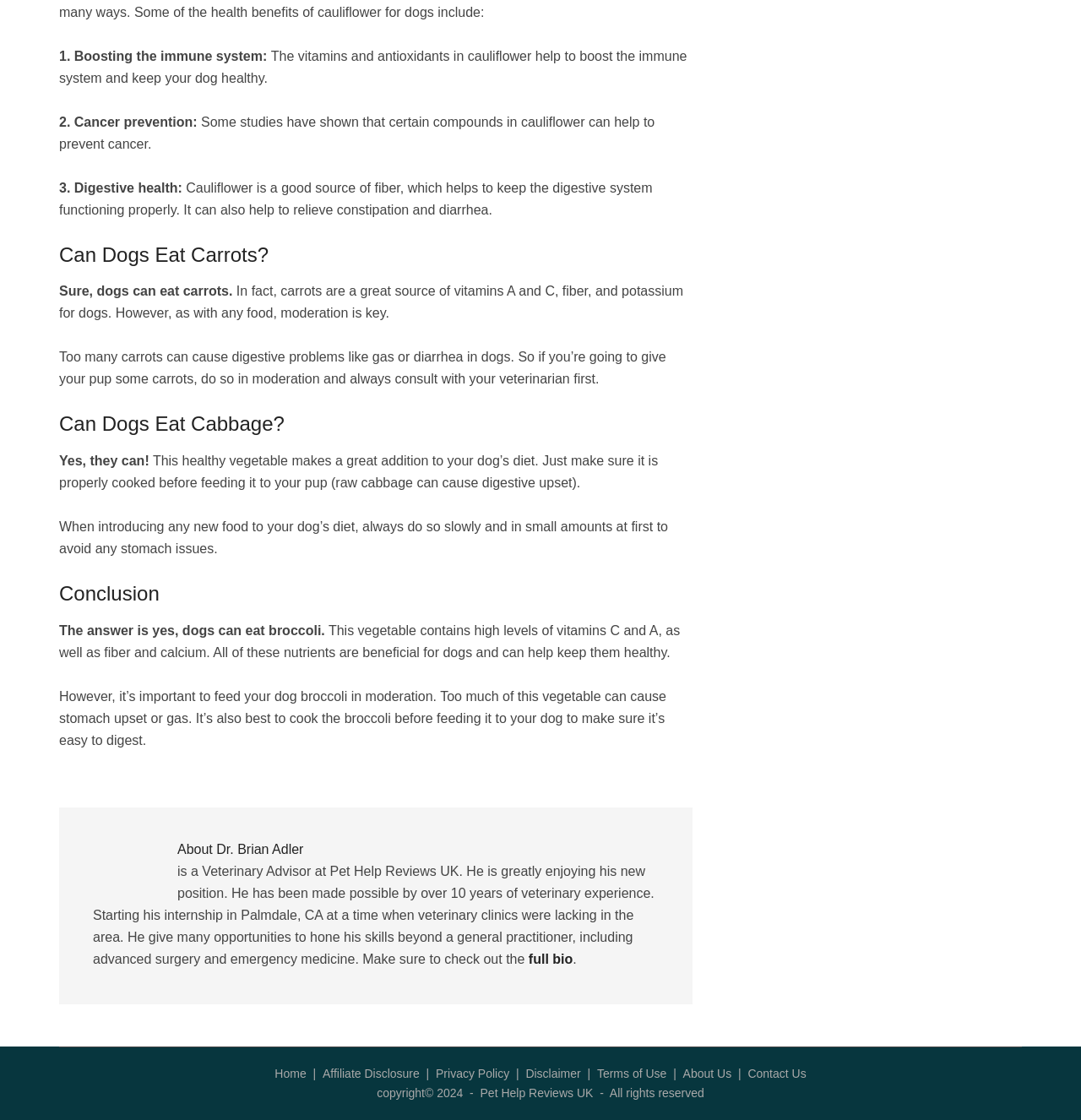Kindly determine the bounding box coordinates for the clickable area to achieve the given instruction: "Go to 'Home' page".

[0.254, 0.953, 0.283, 0.965]